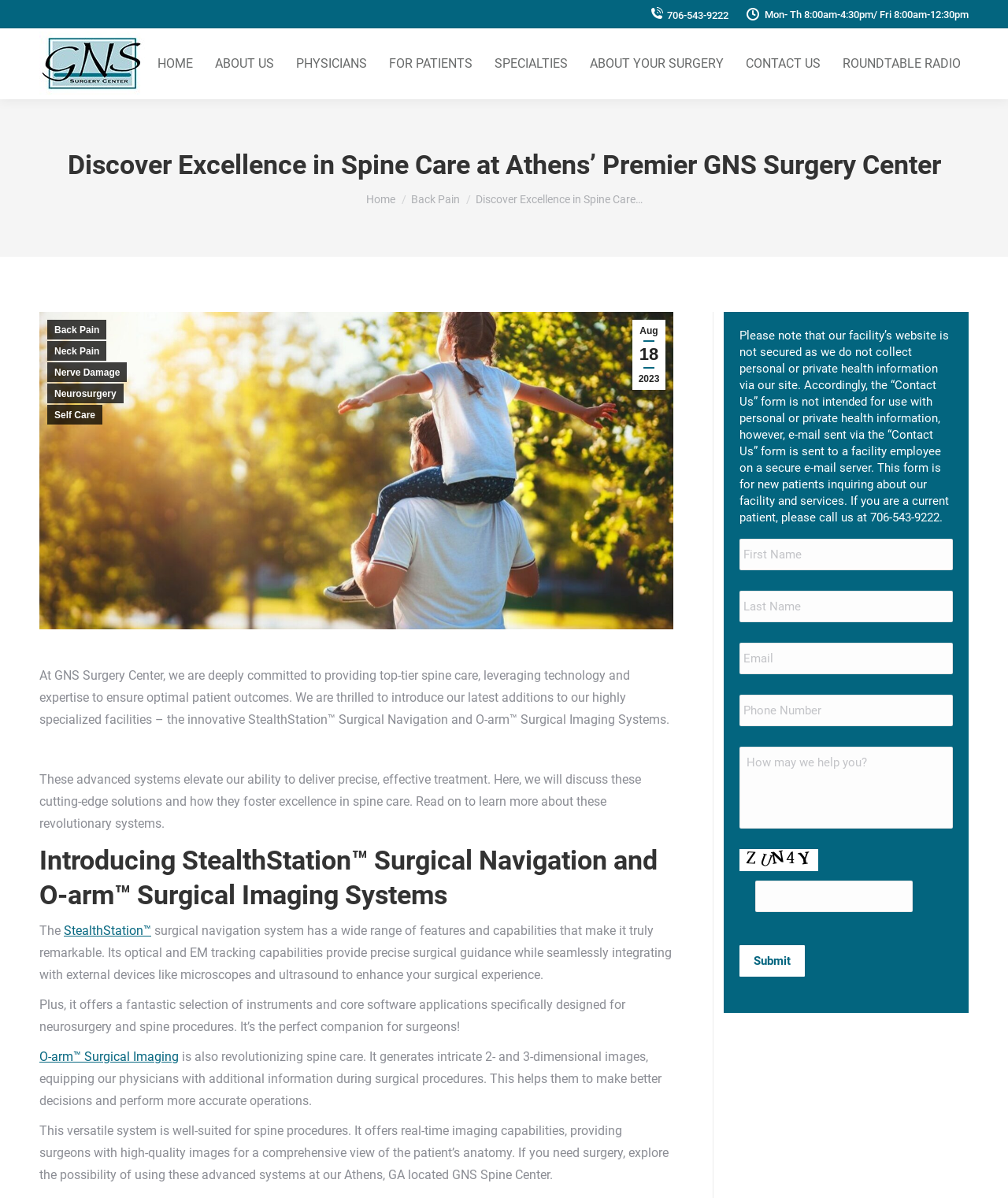What type of images does the O-arm™ Surgical Imaging system generate?
Please give a detailed and elaborate answer to the question based on the image.

The type of images generated by the O-arm™ Surgical Imaging system can be found in the section 'Introducing StealthStation™ Surgical Navigation and O-arm™ Surgical Imaging Systems', which describes the features and capabilities of the system.